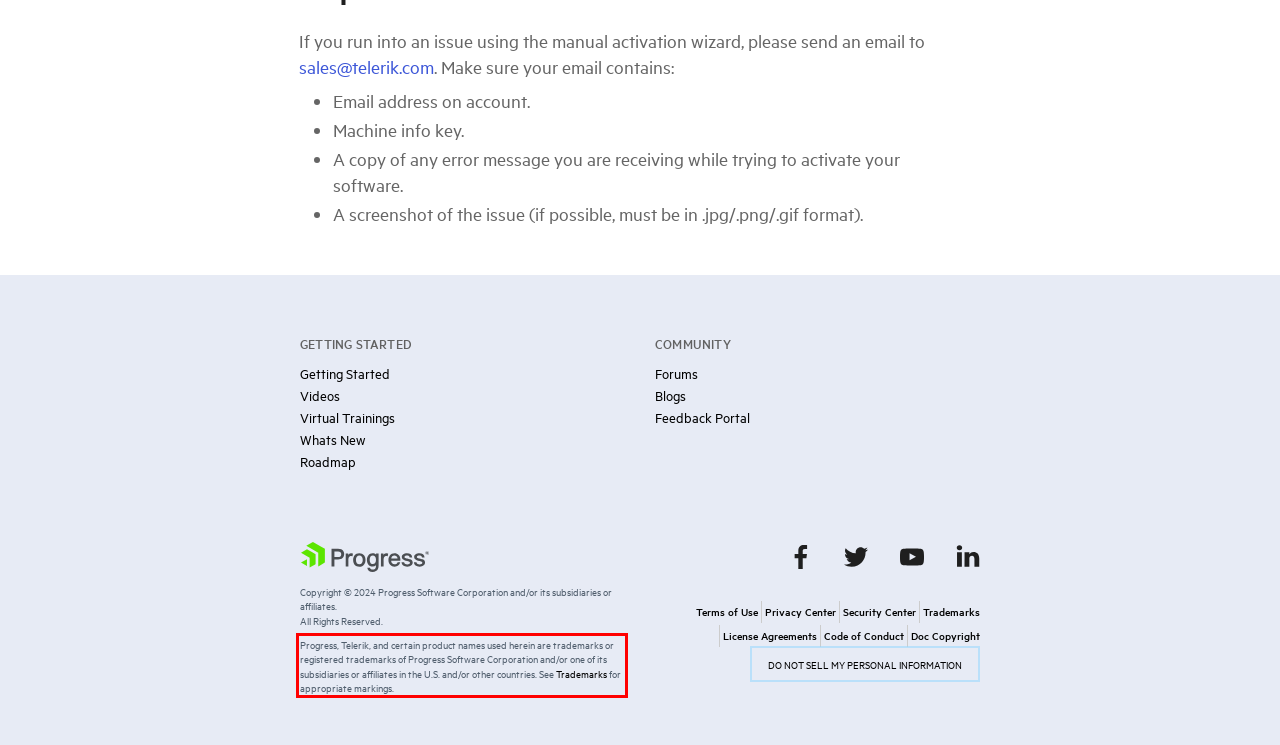Look at the webpage screenshot and recognize the text inside the red bounding box.

Progress, Telerik, and certain product names used herein are trademarks or registered trademarks of Progress Software Corporation and/or one of its subsidiaries or affiliates in the U.S. and/or other countries. See Trademarks for appropriate markings.